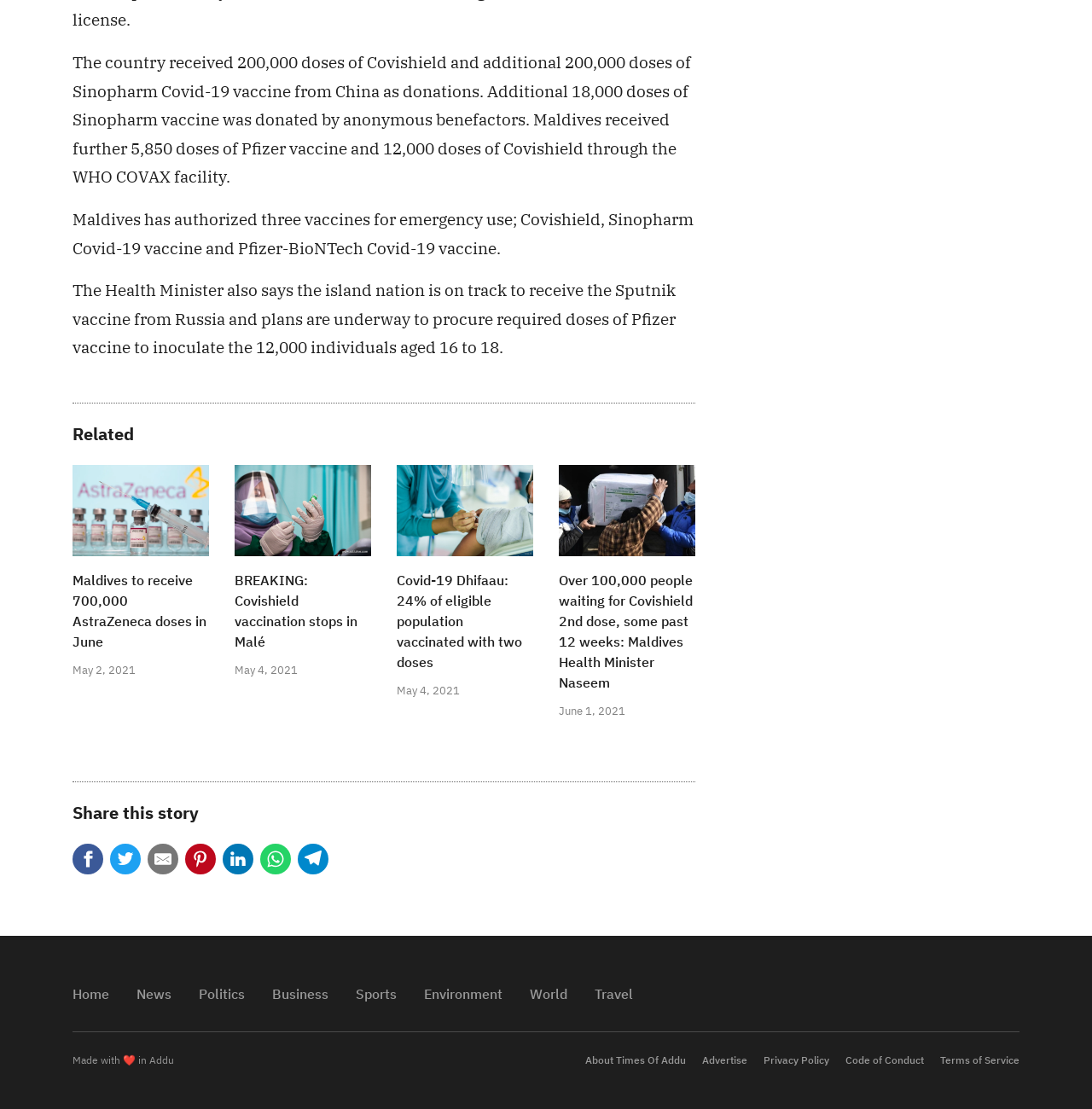Determine the bounding box coordinates for the area that needs to be clicked to fulfill this task: "Share this story". The coordinates must be given as four float numbers between 0 and 1, i.e., [left, top, right, bottom].

[0.066, 0.722, 0.182, 0.743]